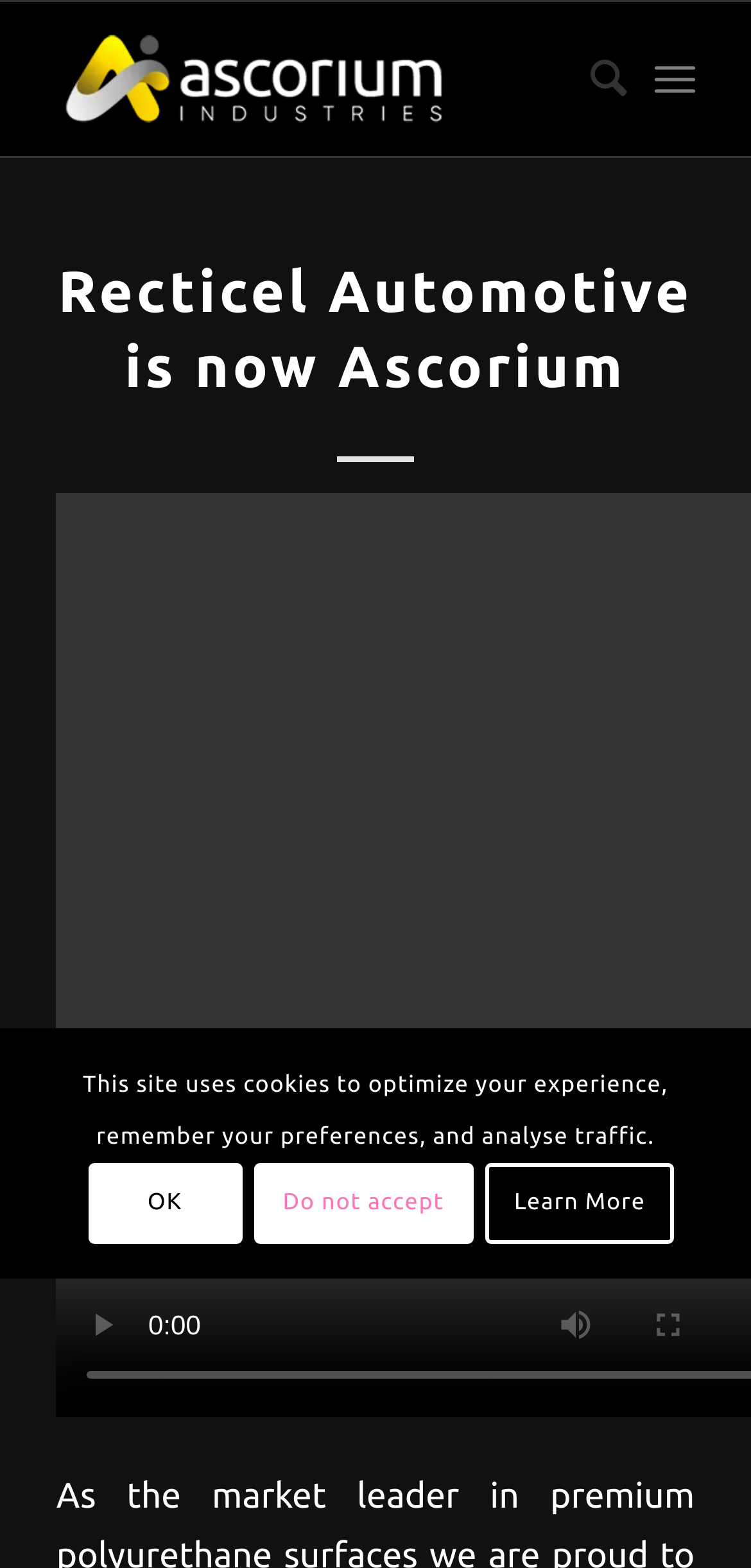Find the bounding box of the web element that fits this description: "Do not accept".

[0.337, 0.742, 0.63, 0.794]